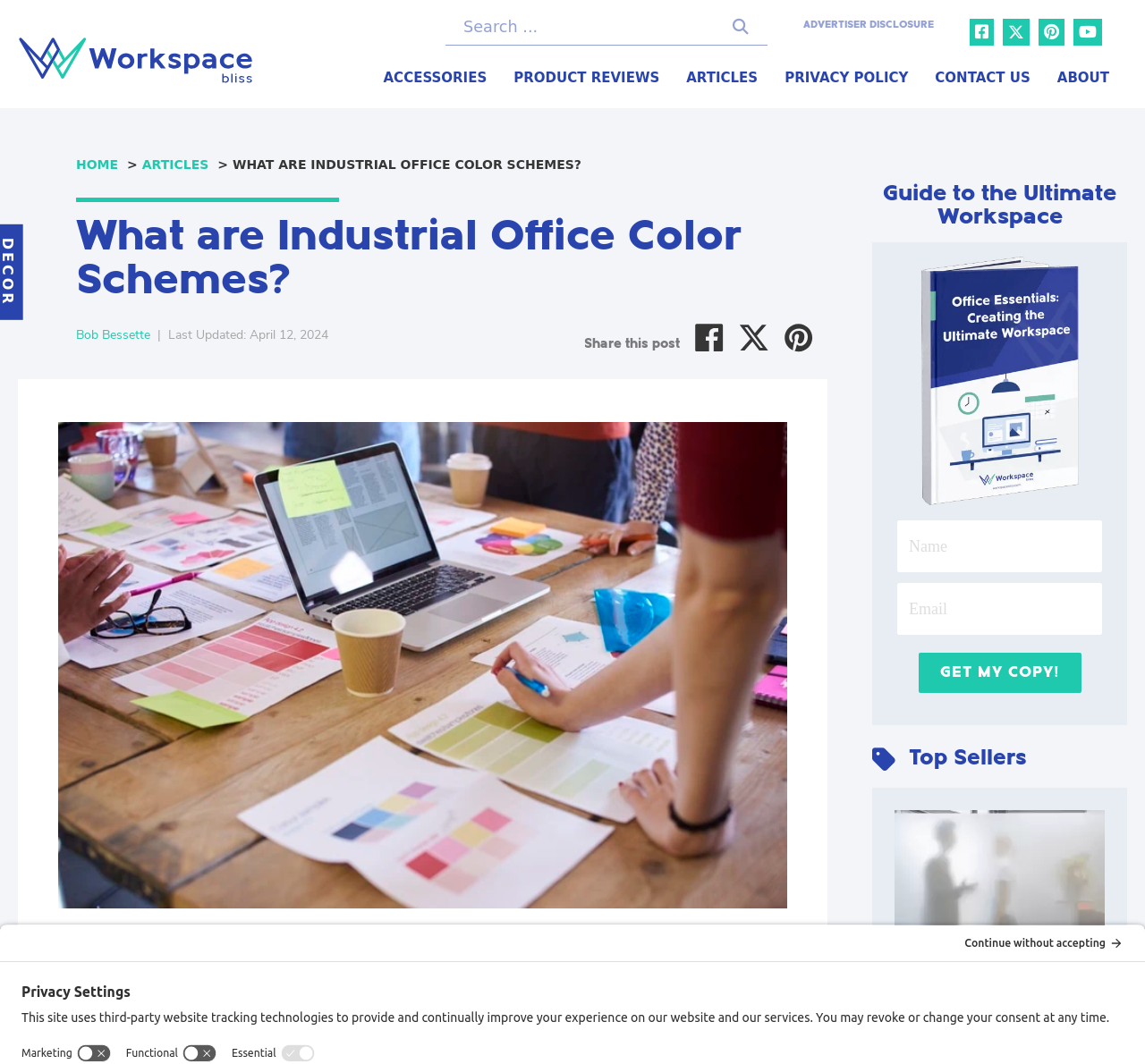Who is the author of the article?
Analyze the image and deliver a detailed answer to the question.

The author of the article can be found below the heading, where it says 'Bob Bessette' in a link format.